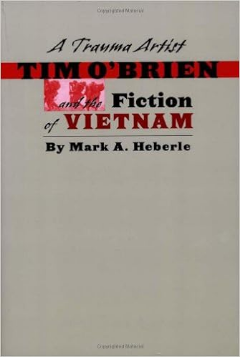Who is the author of the book?
Give a detailed and exhaustive answer to the question.

The author's name, Mark A. Heberle, appears at the bottom of the cover in a smaller font, indicating that he is the writer of the book 'A Trauma Artist: Tim O'Brien and the Fiction of Vietnam'.